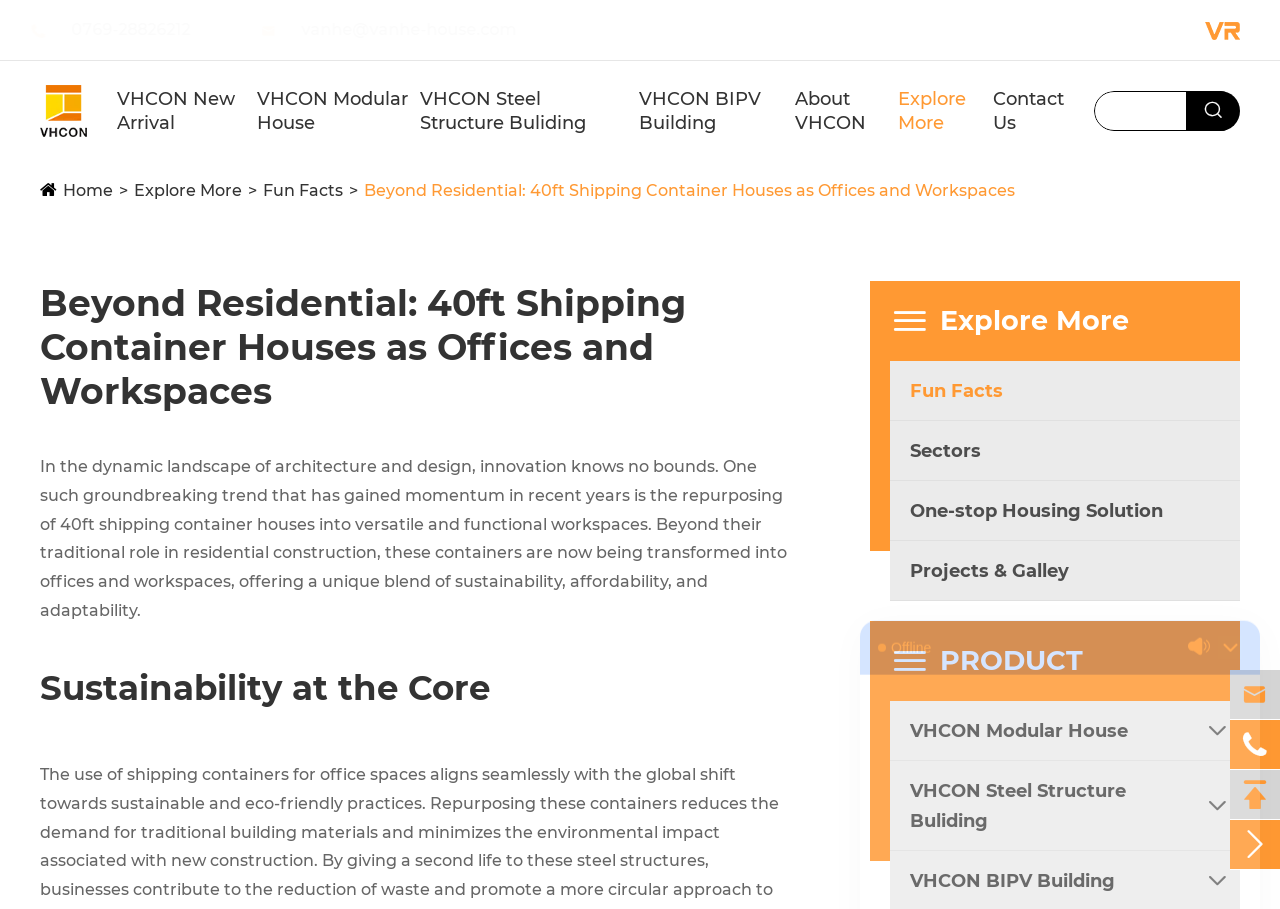Please answer the following question using a single word or phrase: 
How many links are there in the top navigation bar?

7